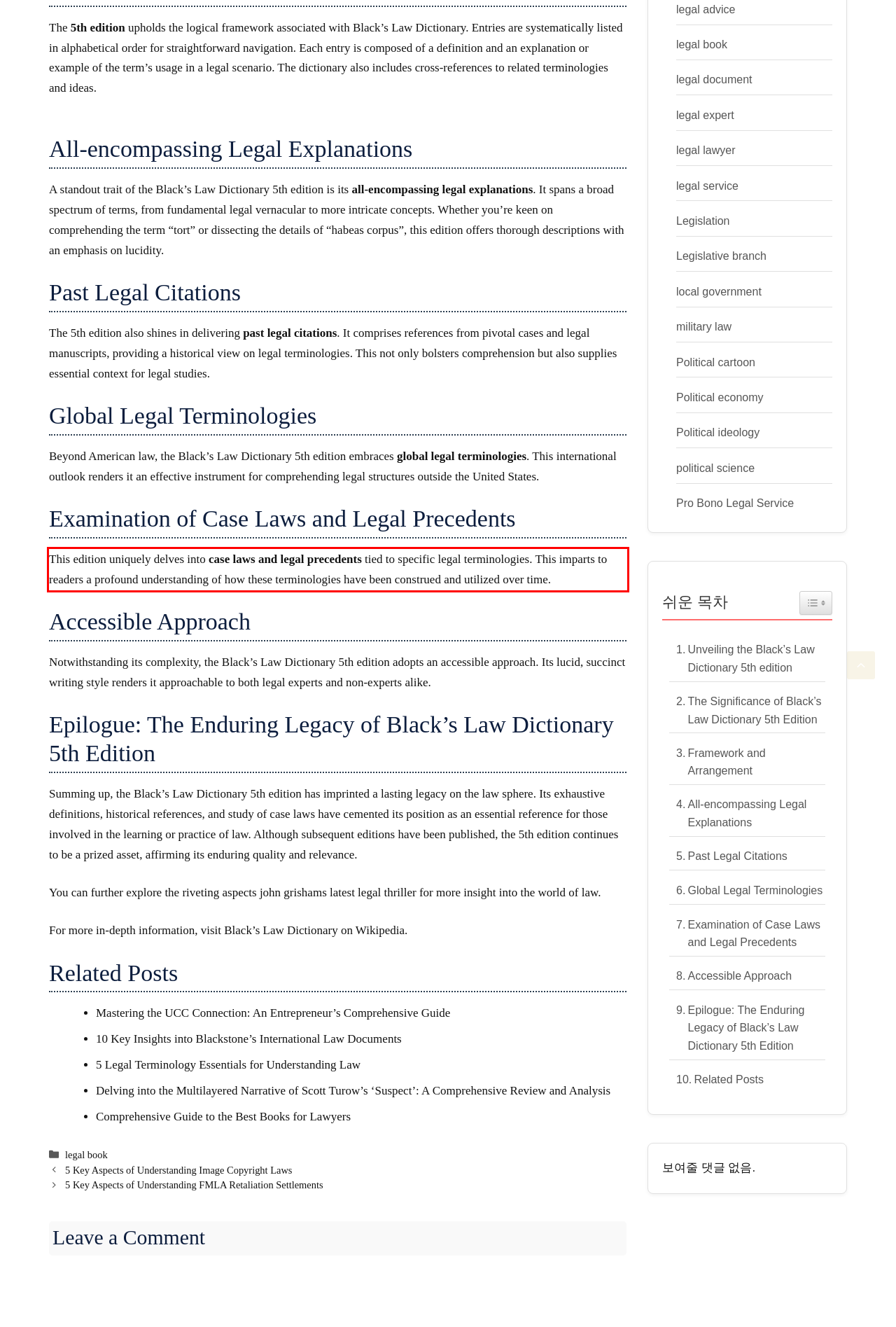With the given screenshot of a webpage, locate the red rectangle bounding box and extract the text content using OCR.

This edition uniquely delves into case laws and legal precedents tied to specific legal terminologies. This imparts to readers a profound understanding of how these terminologies have been construed and utilized over time.